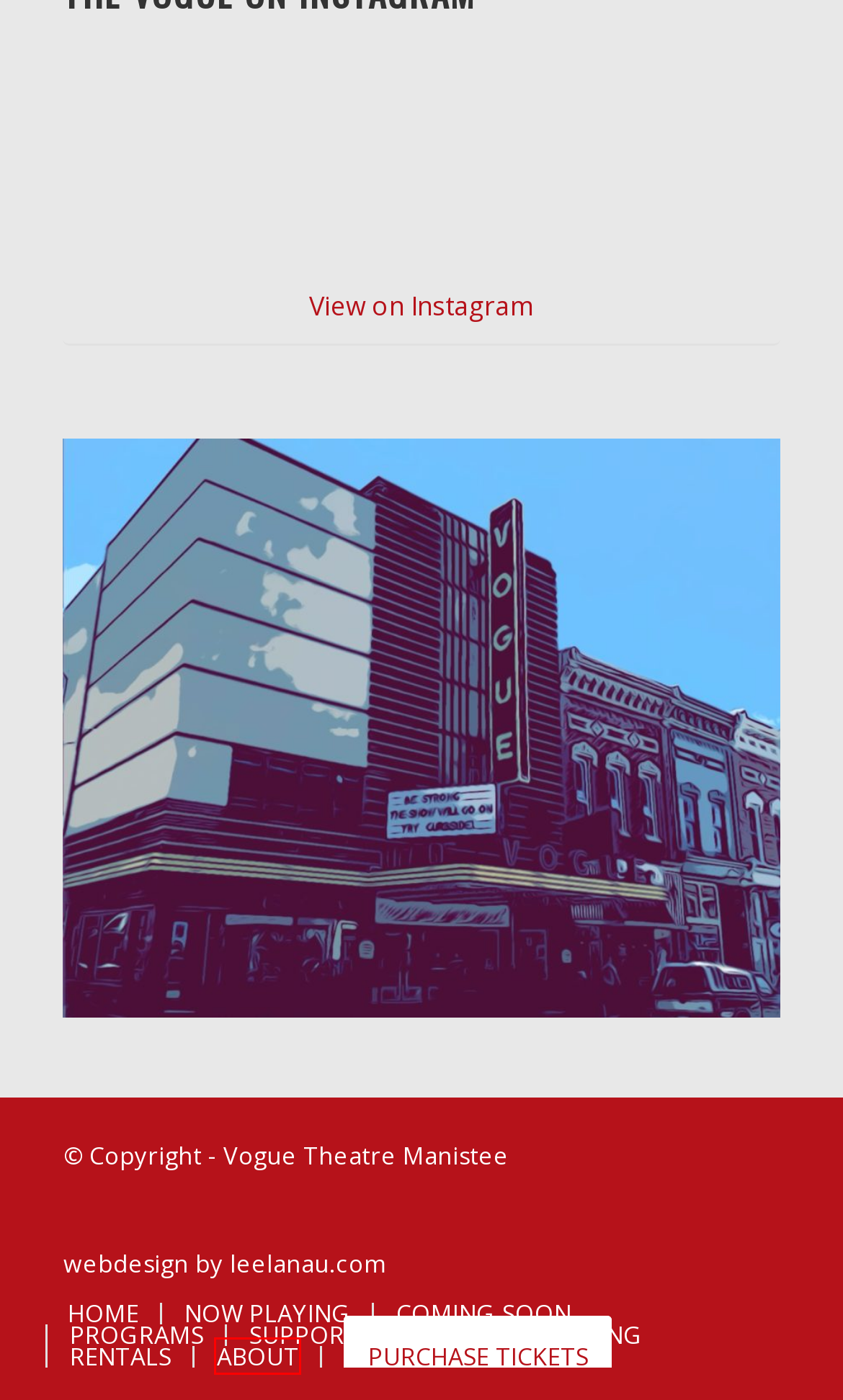Take a look at the provided webpage screenshot featuring a red bounding box around an element. Select the most appropriate webpage description for the page that loads after clicking on the element inside the red bounding box. Here are the candidates:
A. The Vogue Theatre (About) | Vogue Theatre Manistee
B. Posts by vogue | Vogue Theatre Manistee
C. Coming Soon to the Vogue | Vogue Theatre Manistee
D. Movies | Vogue Theatre Manistee
E. Support the Vogue | Vogue Theatre Manistee
F. Home | Vogue Theatre Manistee
G. Now Playing | Vogue Theatre Manistee
H. Leelanau.com – Leelanau County, Michigan on the Internet

A